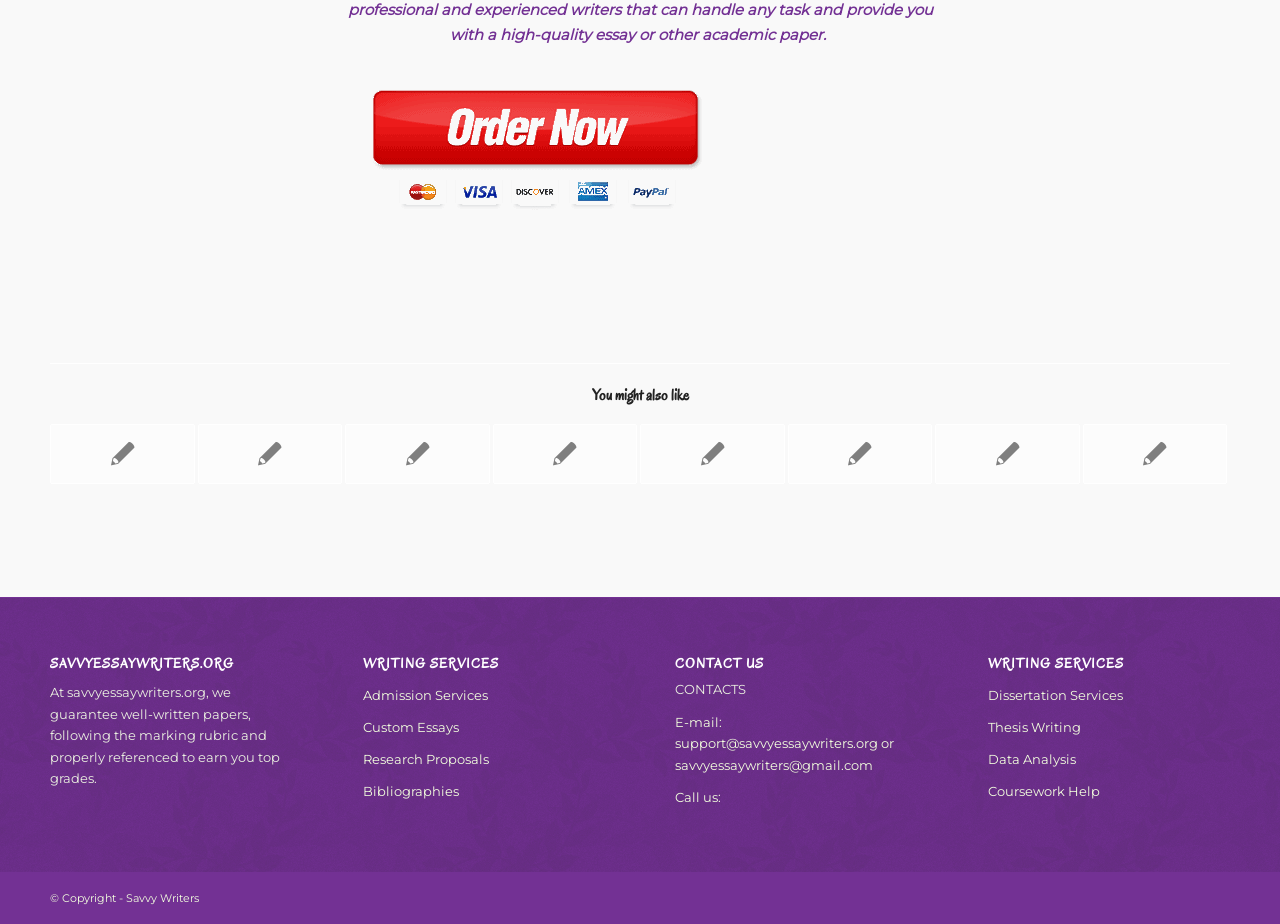How can I contact Savvy Essay Writers?
Using the visual information from the image, give a one-word or short-phrase answer.

Email or call